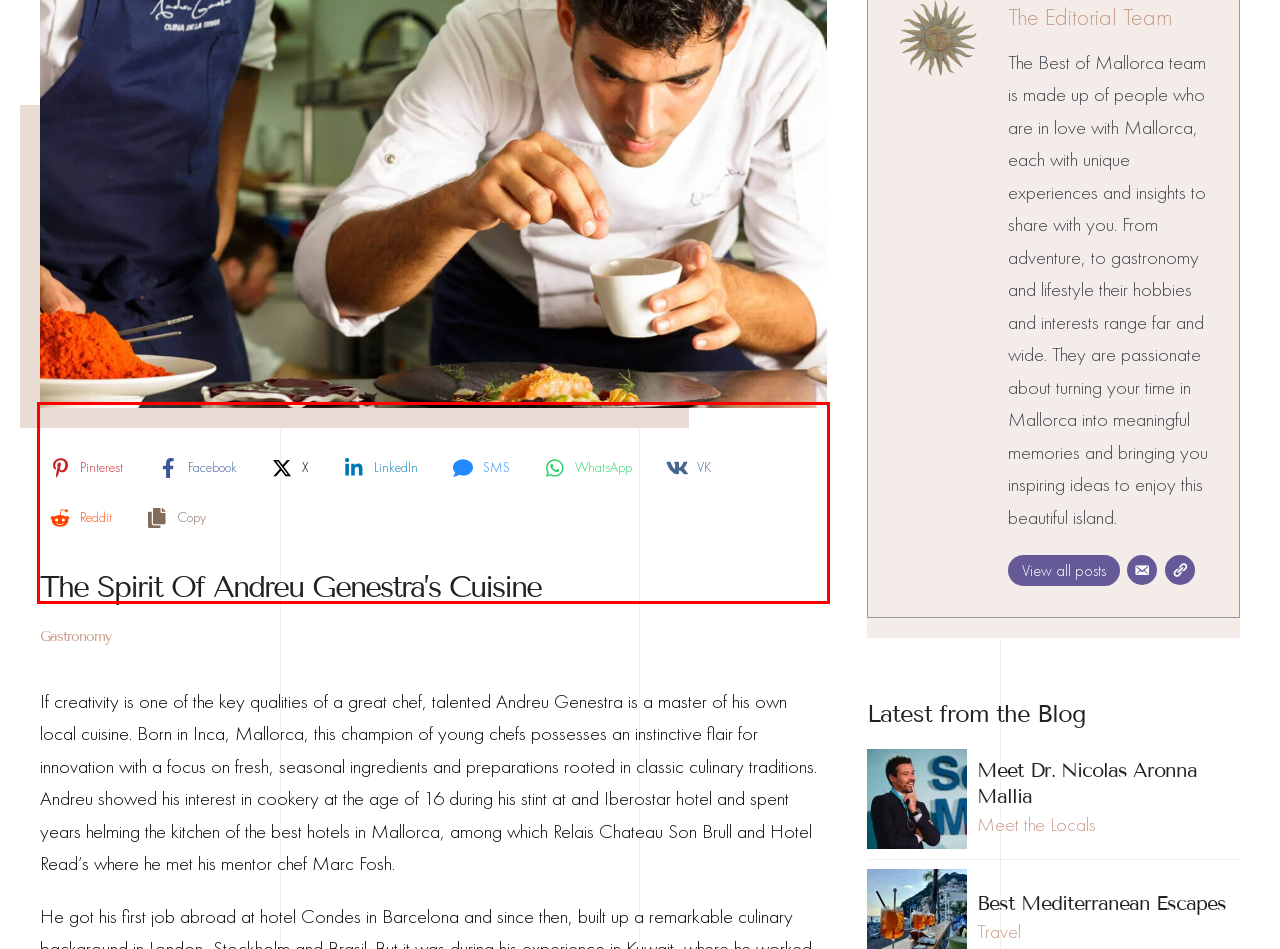Using the provided webpage screenshot, recognize the text content in the area marked by the red bounding box.

If creativity is one of the key qualities of a great chef, talented Andreu Genestra is a master of his own local cuisine. Born in Inca, Mallorca, this champion of young chefs possesses an instinctive flair for innovation with a focus on fresh, seasonal ingredients and preparations rooted in classic culinary traditions. Andreu showed his interest in cookery at the age of 16 during his stint at and Iberostar hotel and spent years helming the kitchen of the best hotels in Mallorca, among which Relais Chateau Son Brull and Hotel Read’s where he met his mentor chef Marc Fosh.